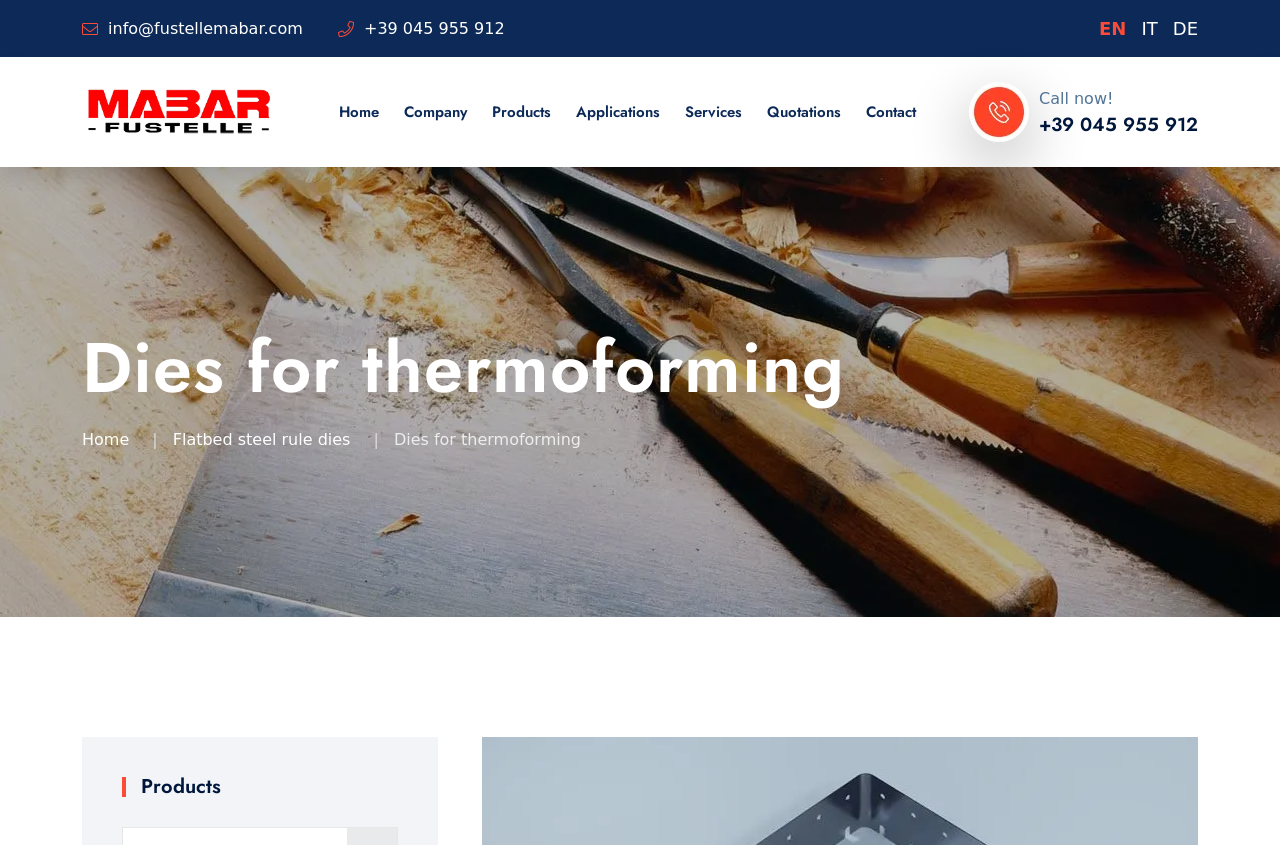Please find the bounding box coordinates of the element that you should click to achieve the following instruction: "Send an email to the company". The coordinates should be presented as four float numbers between 0 and 1: [left, top, right, bottom].

[0.084, 0.022, 0.237, 0.044]